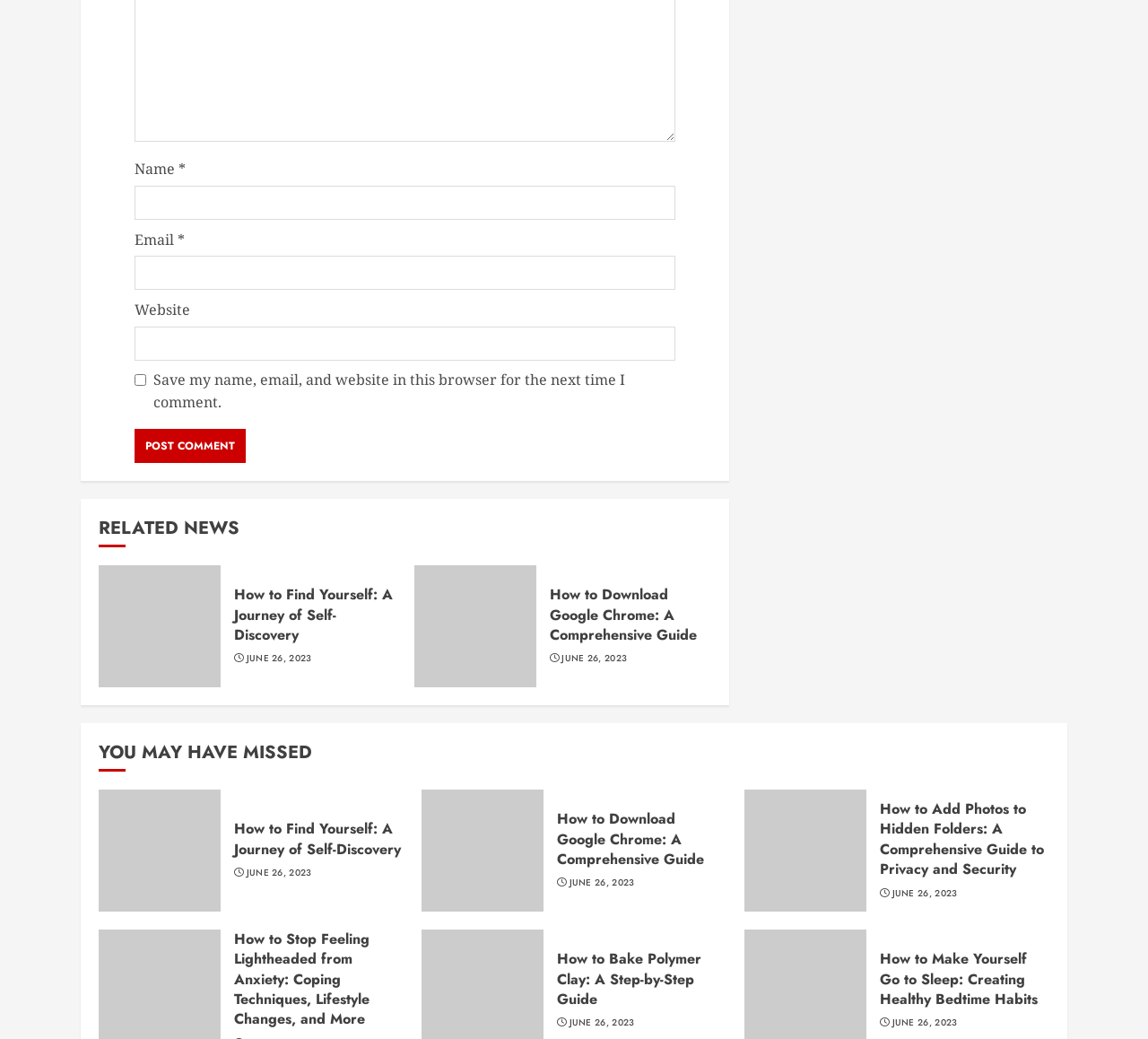What is the label of the first textbox?
Make sure to answer the question with a detailed and comprehensive explanation.

The first textbox is located at the top of the webpage and has a label 'Name *' which indicates that it is a required field.